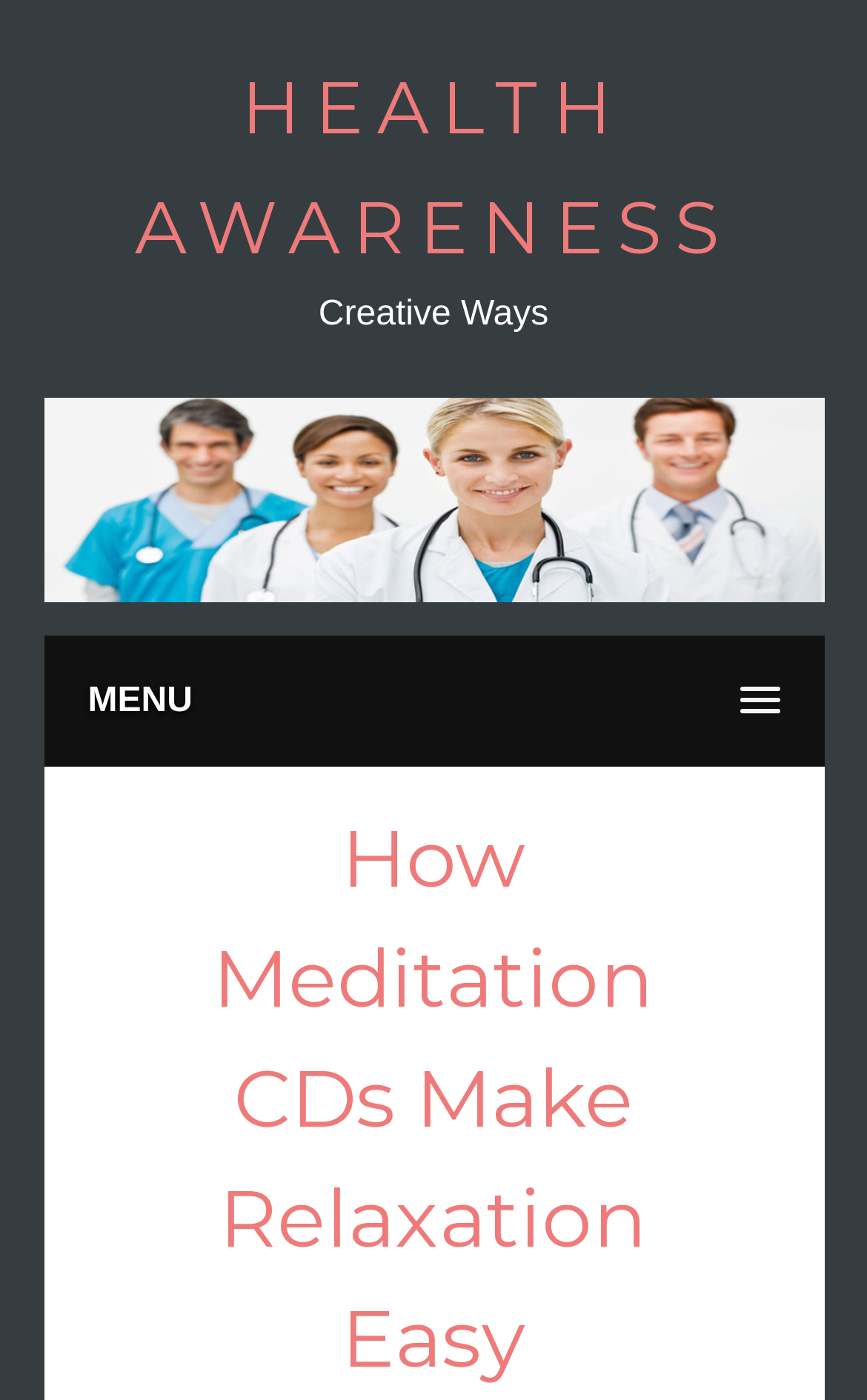Highlight the bounding box of the UI element that corresponds to this description: "Health Awareness".

[0.155, 0.046, 0.845, 0.194]